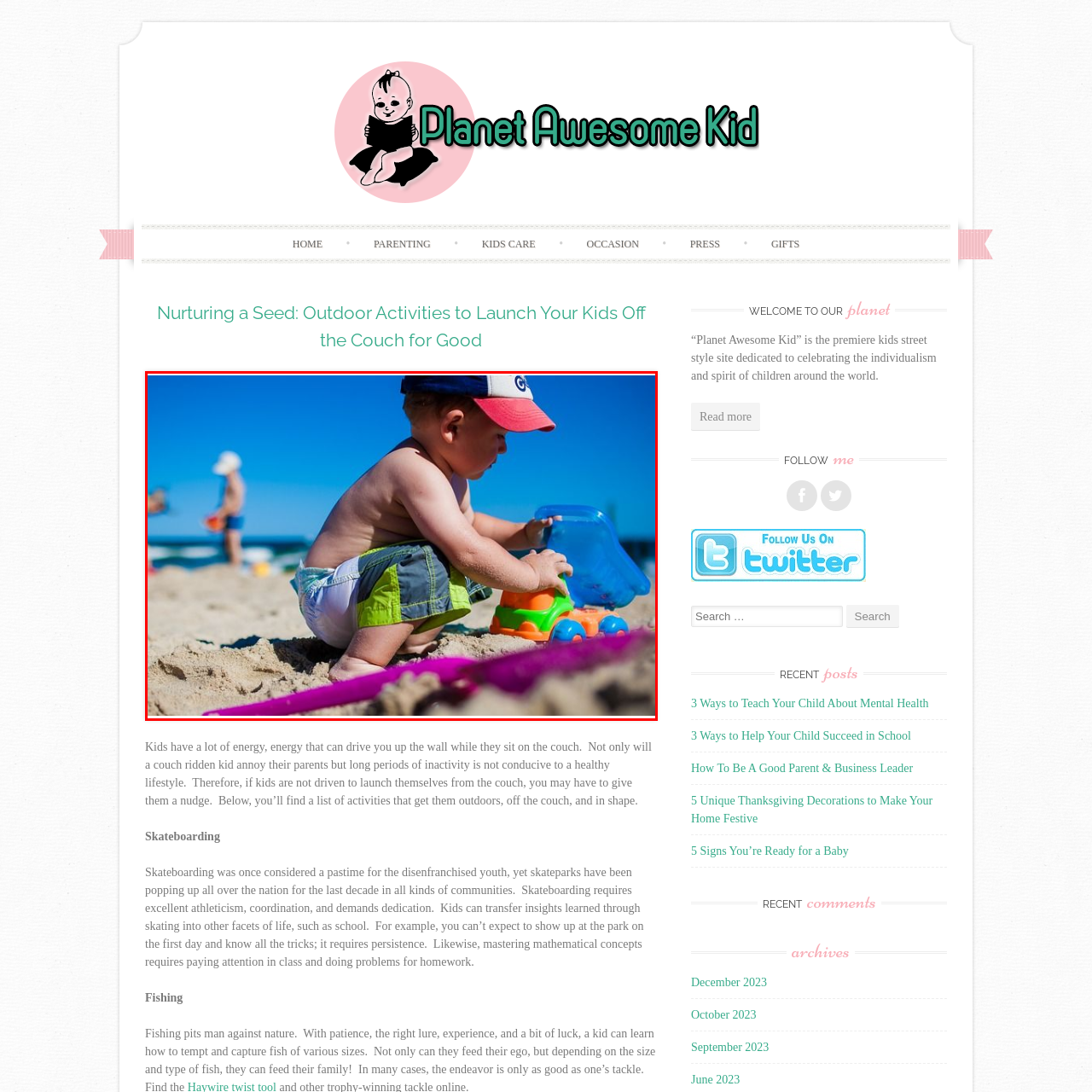Check the content in the red bounding box and reply to the question using a single word or phrase:
What is the child holding in one hand?

A small blue container